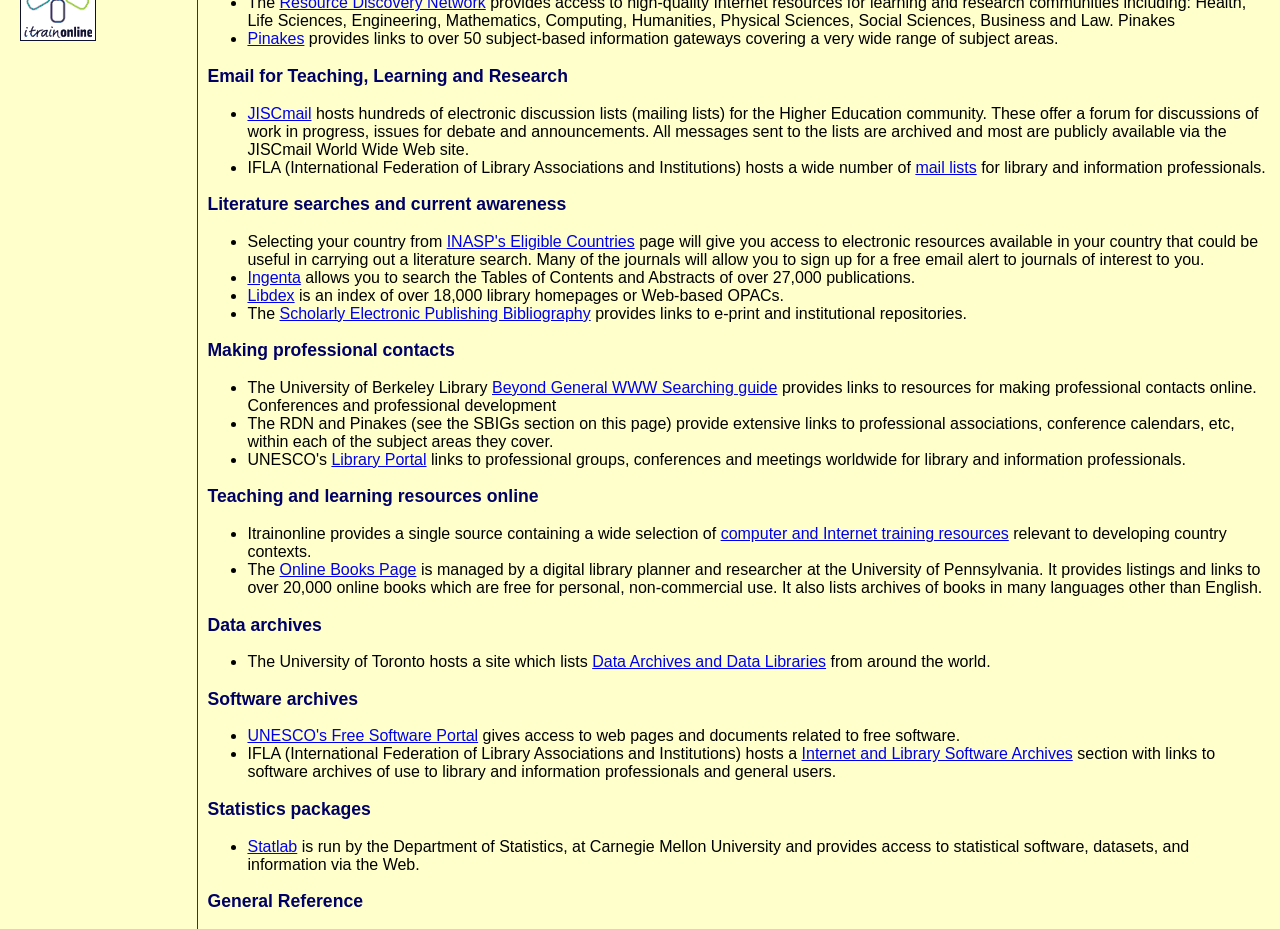From the webpage screenshot, identify the region described by Library Portal. Provide the bounding box coordinates as (top-left x, top-left y, bottom-right x, bottom-right y), with each value being a floating point number between 0 and 1.

[0.259, 0.485, 0.333, 0.504]